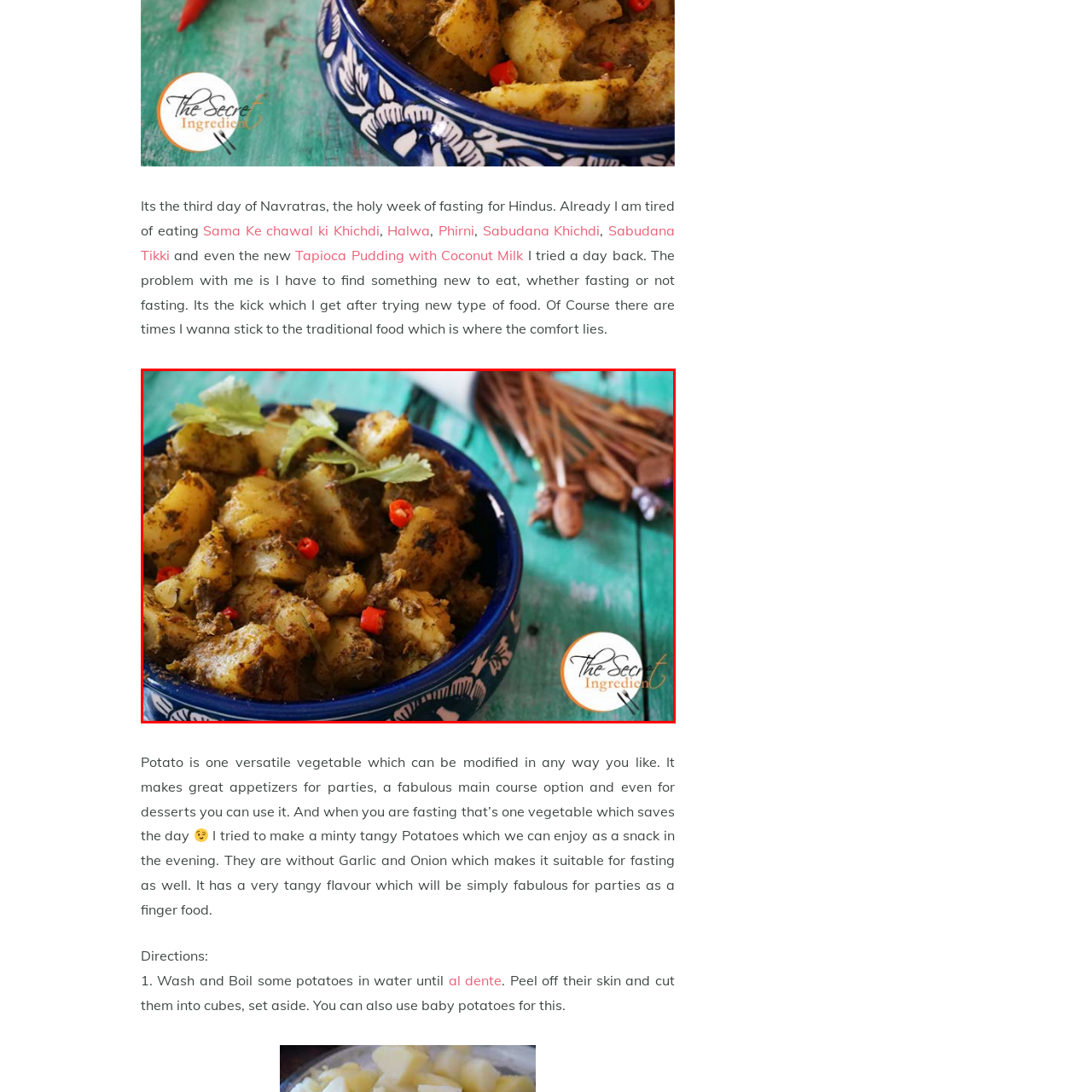Examine the area within the red bounding box and answer the following question using a single word or phrase:
What adds a dash of color and spice to the dish?

Fresh coriander leaves and small red chili pieces